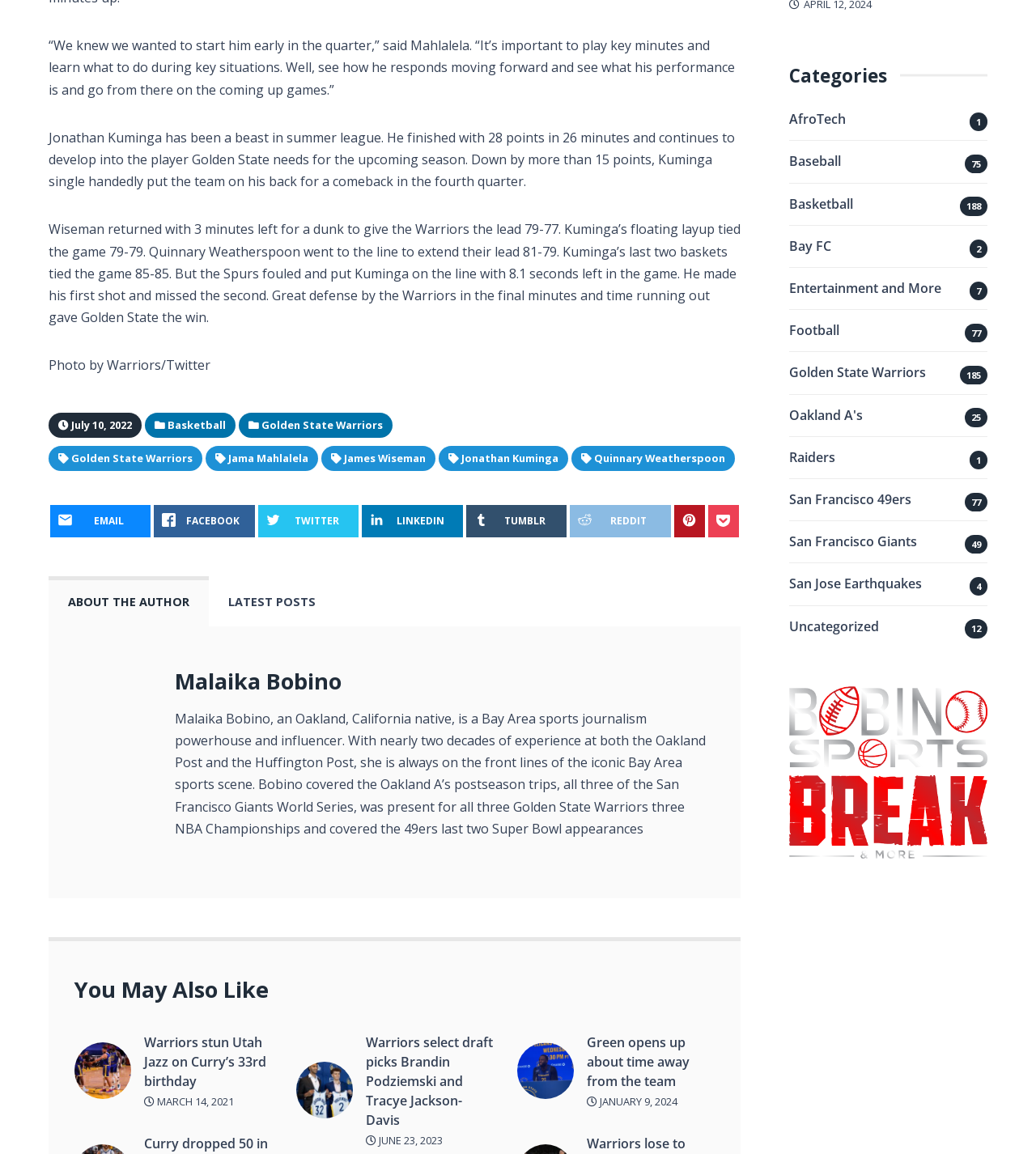Find the bounding box coordinates of the element to click in order to complete this instruction: "Follow the author on Facebook". The bounding box coordinates must be four float numbers between 0 and 1, denoted as [left, top, right, bottom].

[0.149, 0.437, 0.246, 0.465]